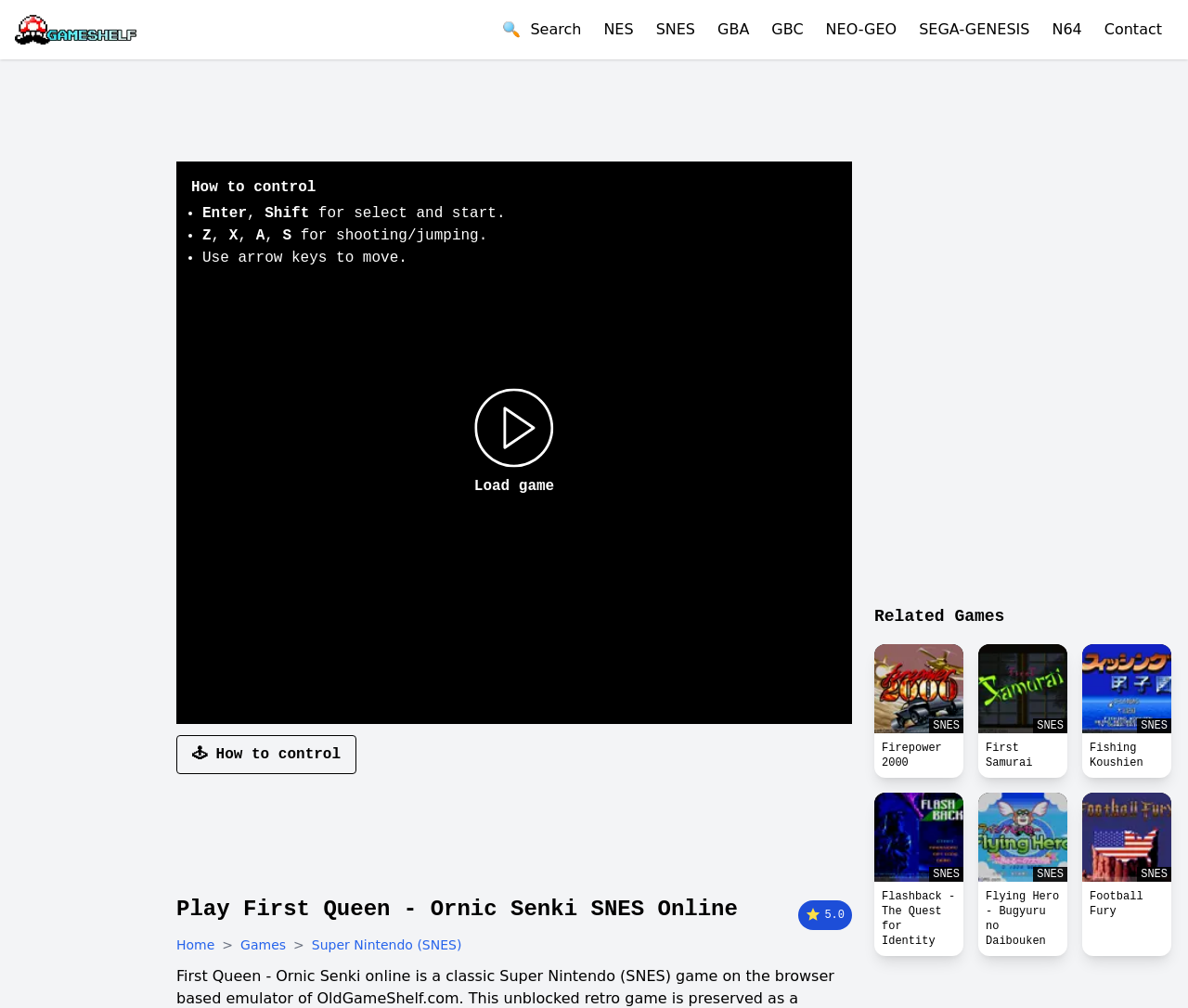Extract the bounding box coordinates for the HTML element that matches this description: "🕹 How to control". The coordinates should be four float numbers between 0 and 1, i.e., [left, top, right, bottom].

[0.148, 0.729, 0.3, 0.768]